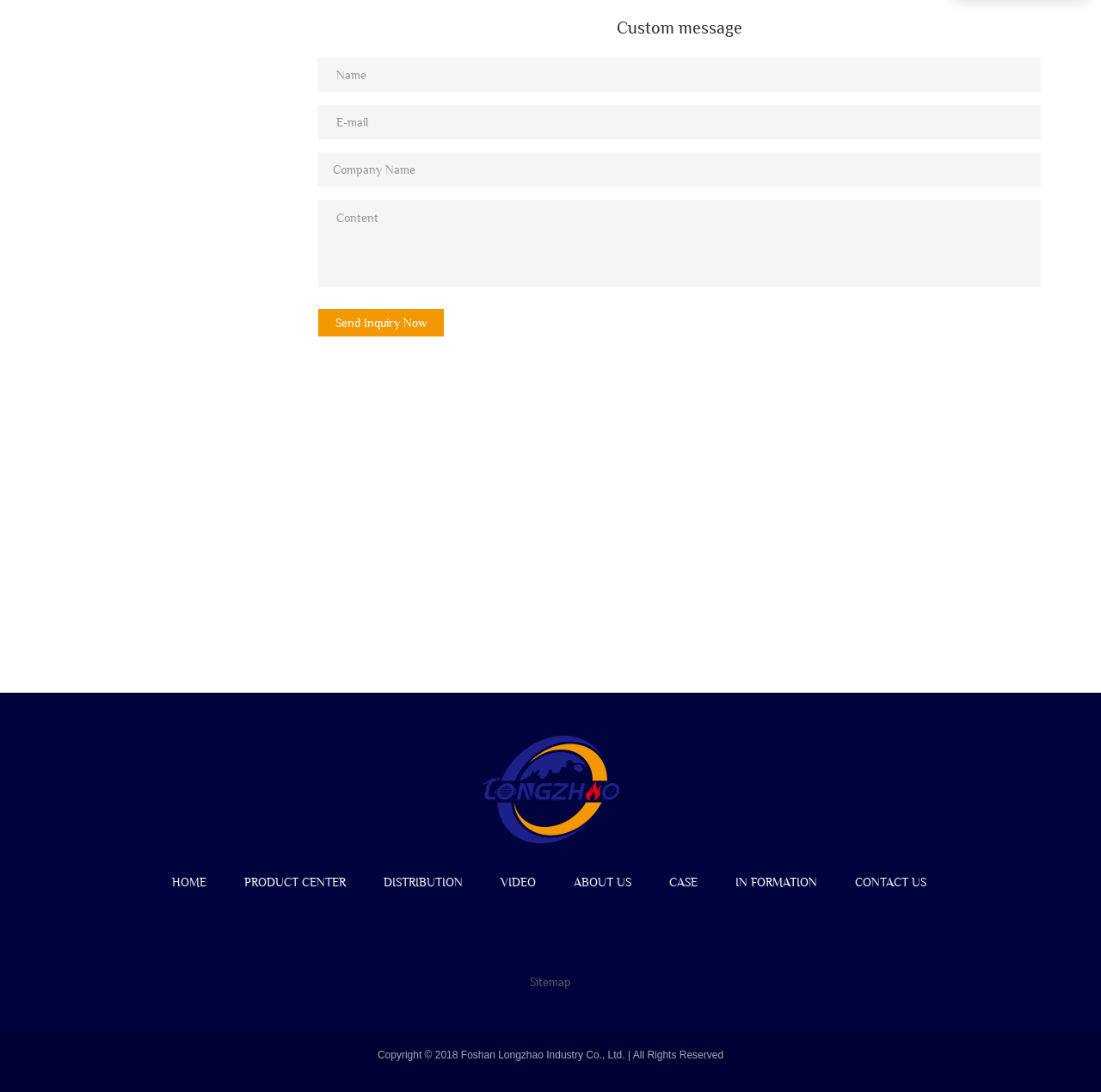Please analyze the image and give a detailed answer to the question:
What is the company name mentioned in the copyright text?

The copyright text at the bottom of the webpage mentions 'Copyright © 2018 Foshan Longzhao Industry Co., Ltd. | All Rights Reserved', indicating that the company name is Foshan Longzhao Industry Co., Ltd.